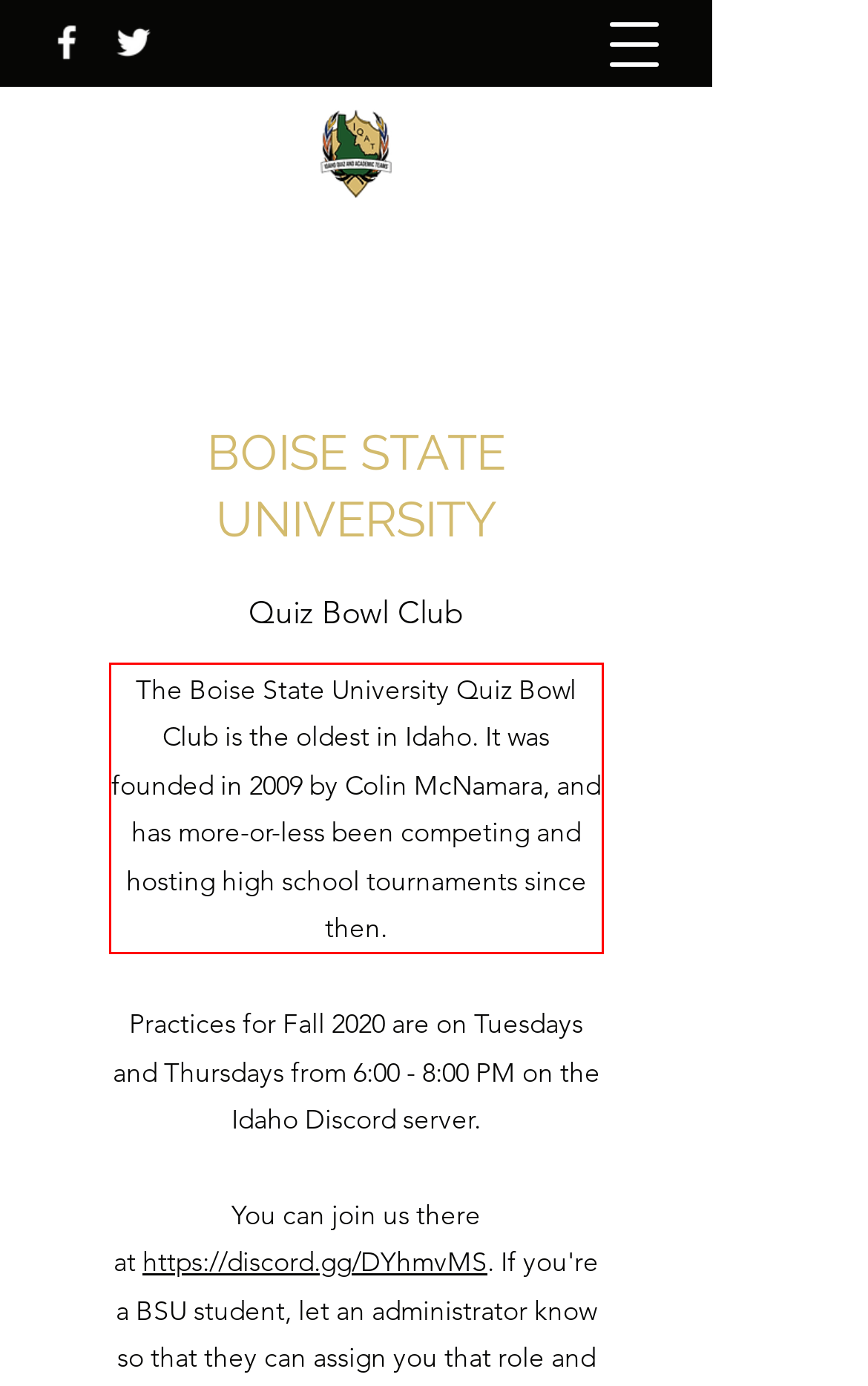Please perform OCR on the text content within the red bounding box that is highlighted in the provided webpage screenshot.

The Boise State University Quiz Bowl Club is the oldest in Idaho. It was founded in 2009 by Colin McNamara, and has more-or-less been competing and hosting high school tournaments since then.